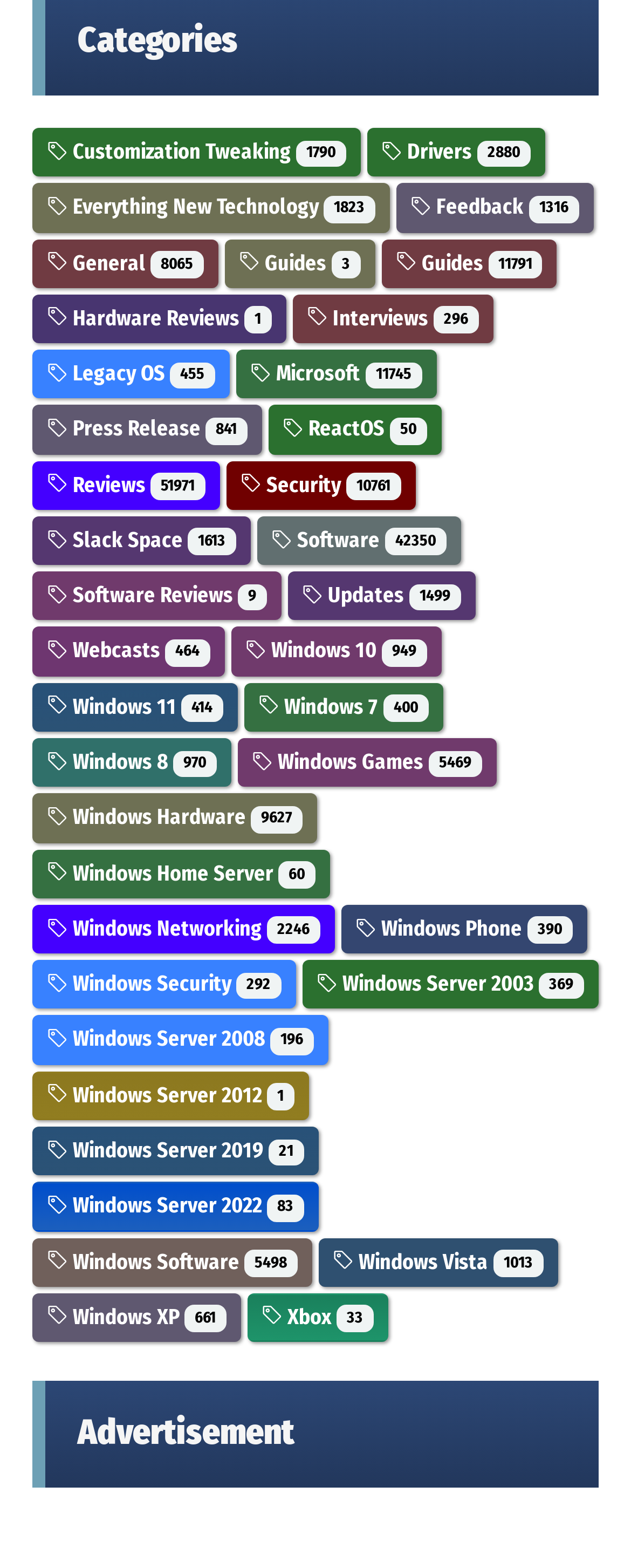How many categories are related to Microsoft products?
Refer to the image and provide a one-word or short phrase answer.

7